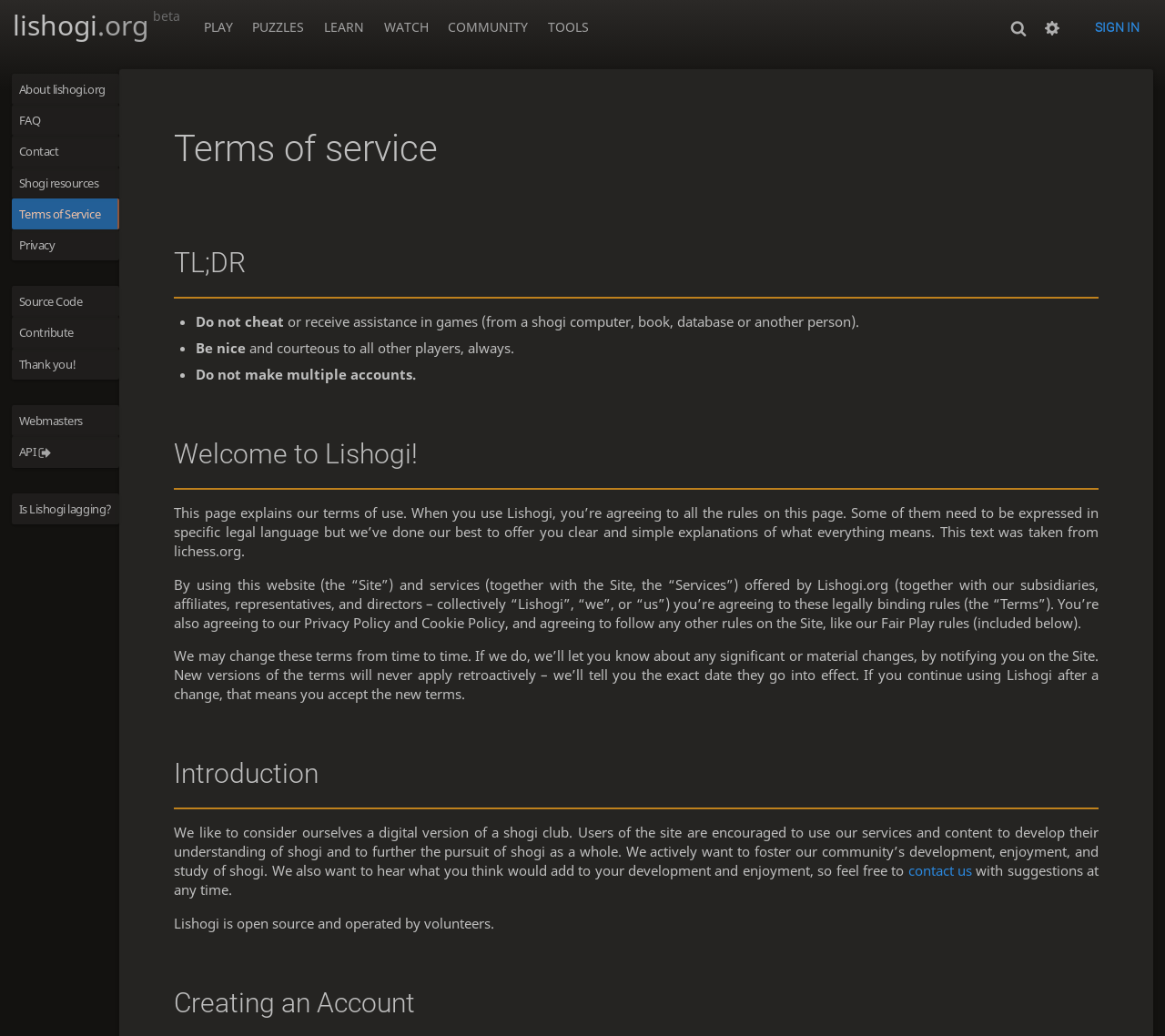Please examine the image and provide a detailed answer to the question: What is the purpose of the website?

Although the meta description is not to be used to generate questions, it provides context for understanding the website. The website appears to be a platform for playing shogi, as evidenced by the links 'PLAY', 'PUZZLES', 'LEARN', 'WATCH', and 'COMMUNITY' at the top of the page. This suggests that the primary purpose of the website is to facilitate the playing of shogi.